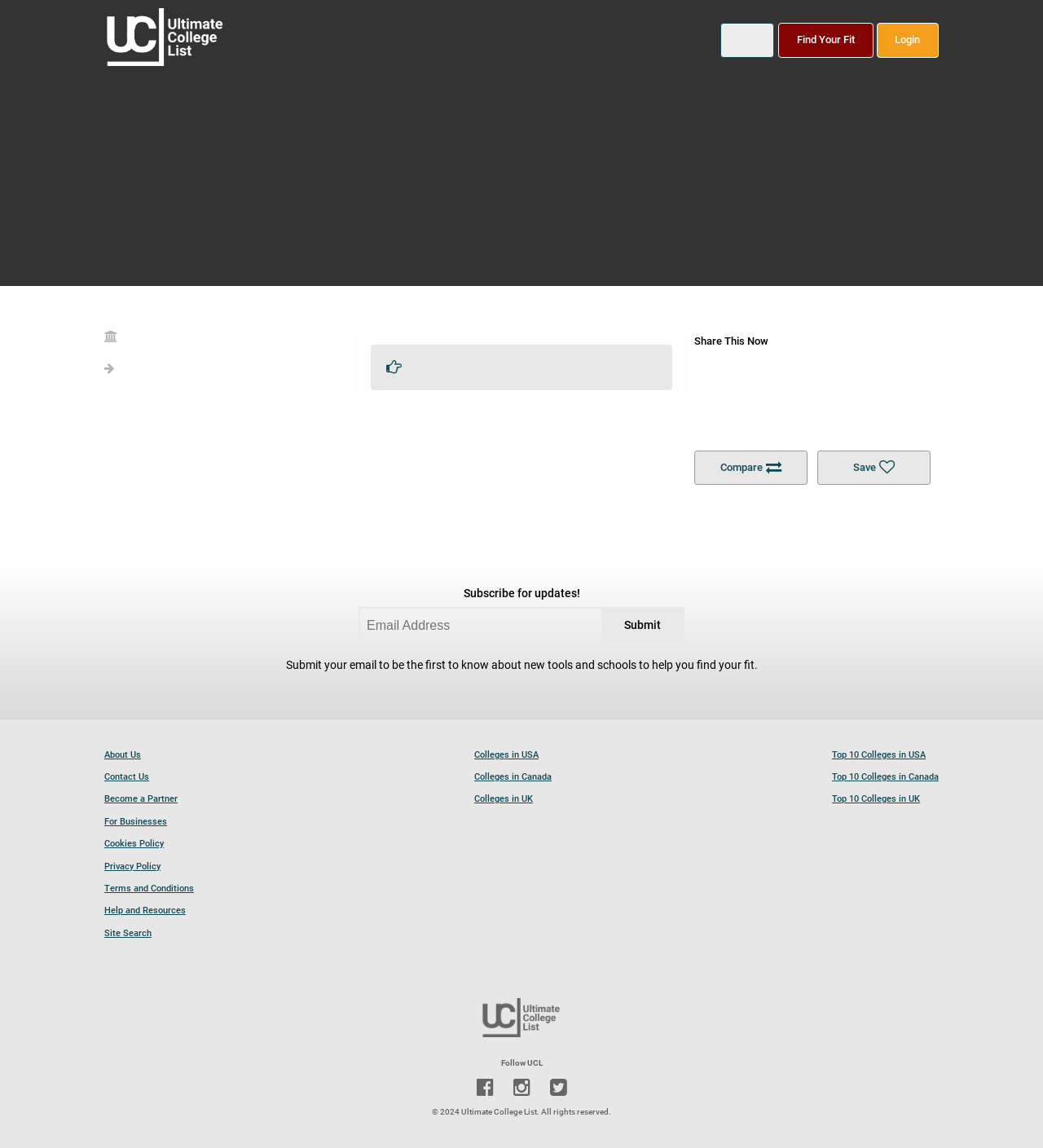Identify the bounding box coordinates for the UI element that matches this description: "Top 10 Colleges in Canada".

[0.798, 0.669, 0.9, 0.686]